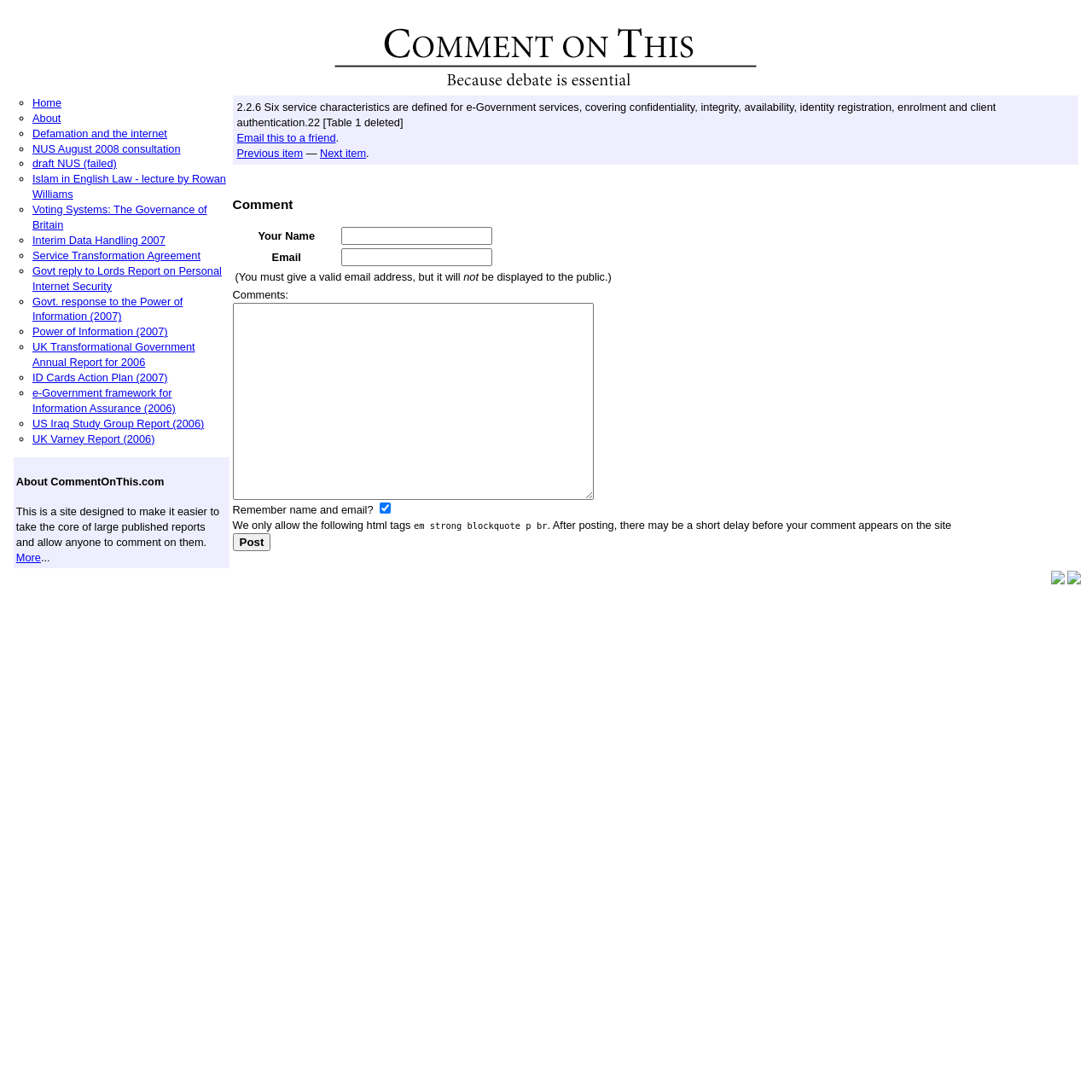Please identify the bounding box coordinates of the element I need to click to follow this instruction: "Click on the 'Post' button".

[0.213, 0.488, 0.248, 0.505]